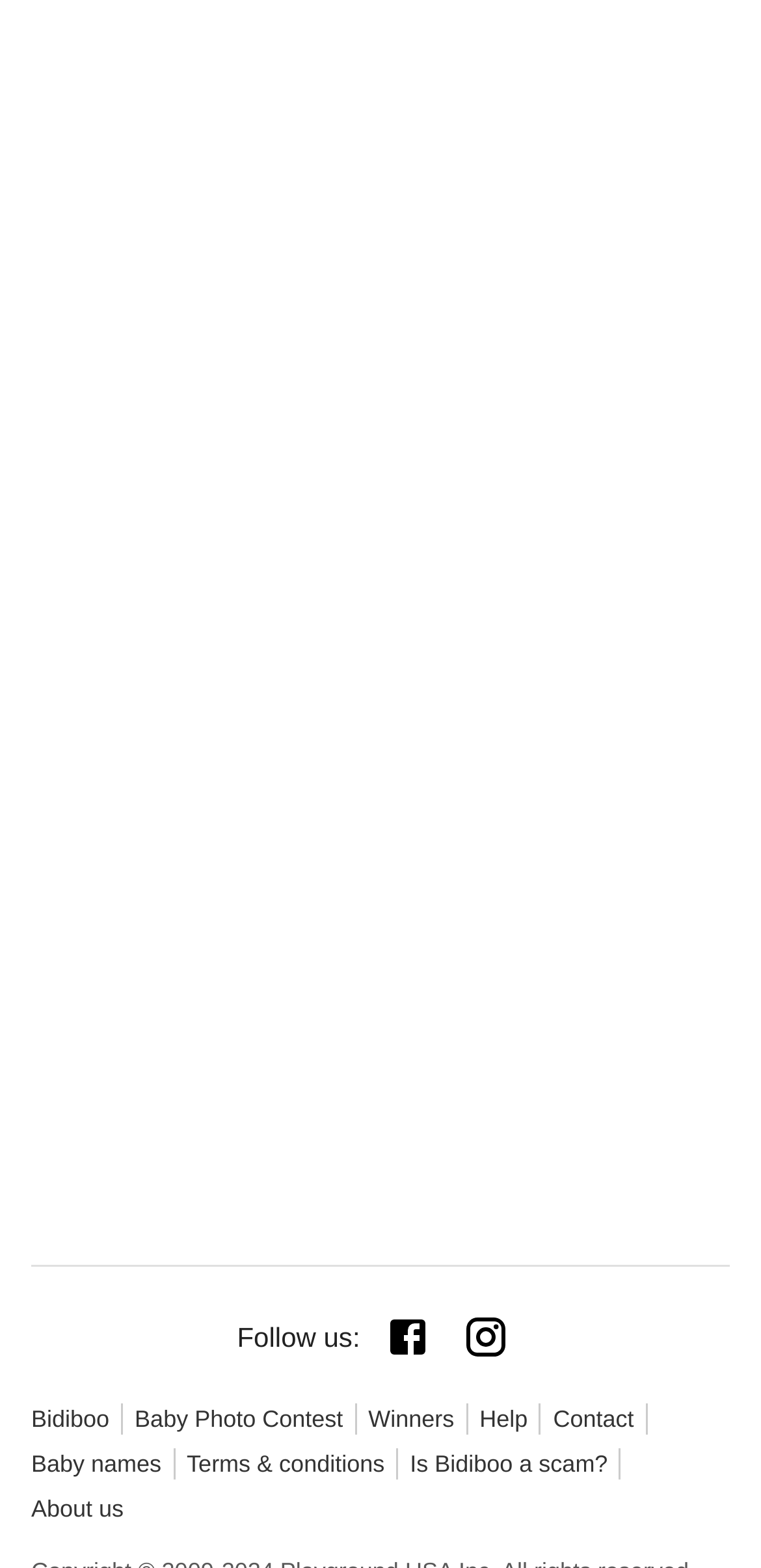Provide the bounding box coordinates of the area you need to click to execute the following instruction: "Follow us on social media".

[0.311, 0.843, 0.463, 0.863]